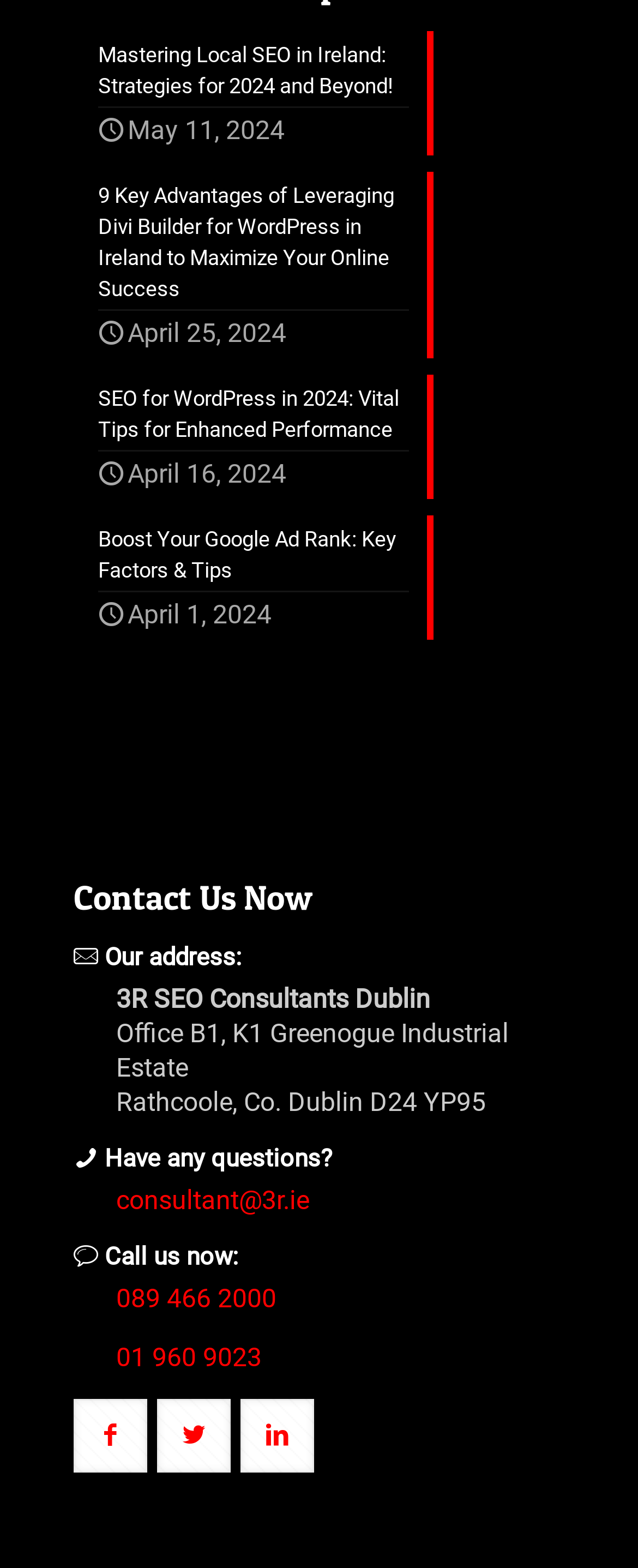Respond with a single word or phrase:
How many articles are listed on this page?

4